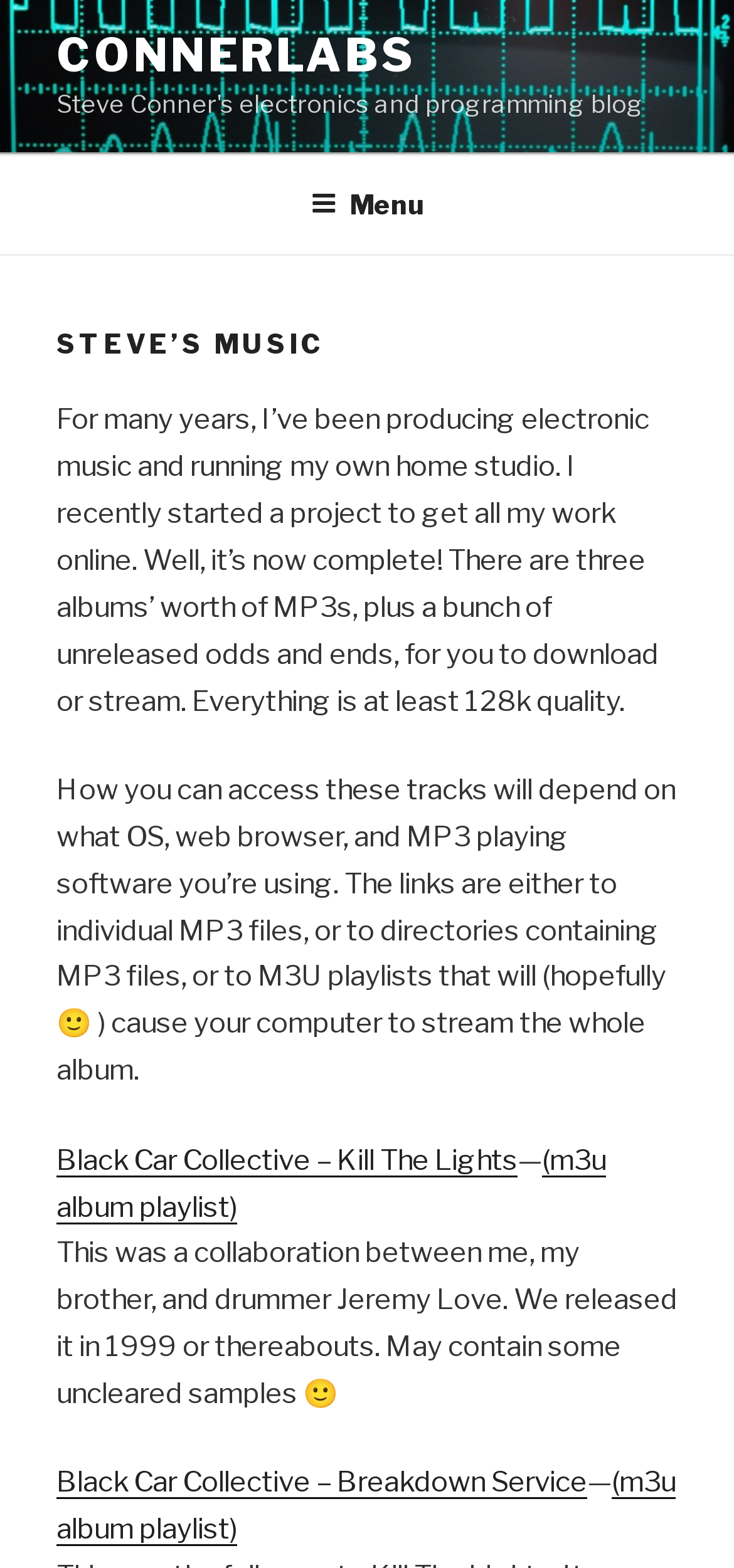Examine the image carefully and respond to the question with a detailed answer: 
What is the name of the collaboration album?

The webpage mentions a collaboration album called 'Black Car Collective' which was released in 1999 or thereabouts, as mentioned in the text 'This was a collaboration between me, my brother, and drummer Jeremy Love. We released it in 1999 or thereabouts.'